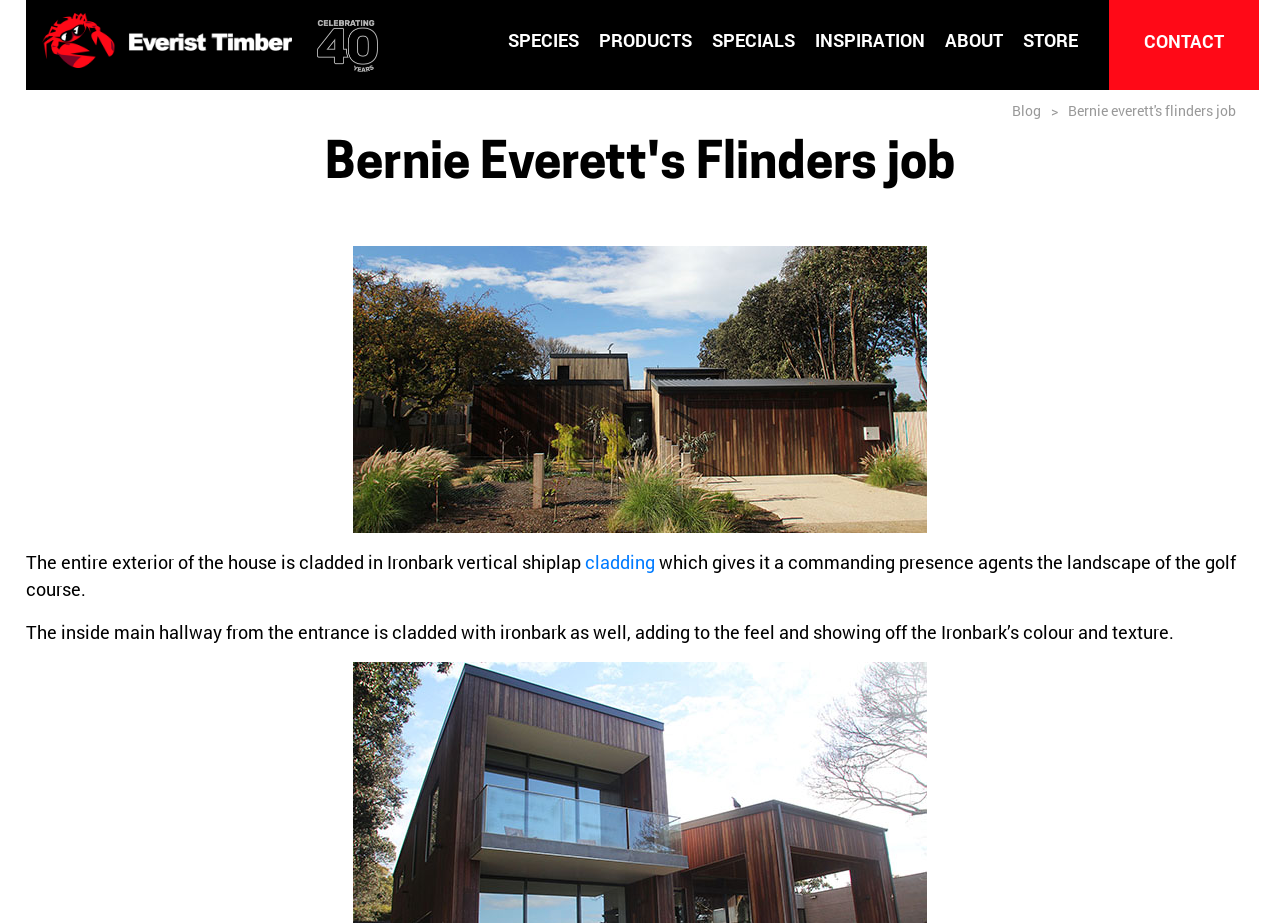What is the location of the project?
Answer the question with just one word or phrase using the image.

Sorrento Flinders area